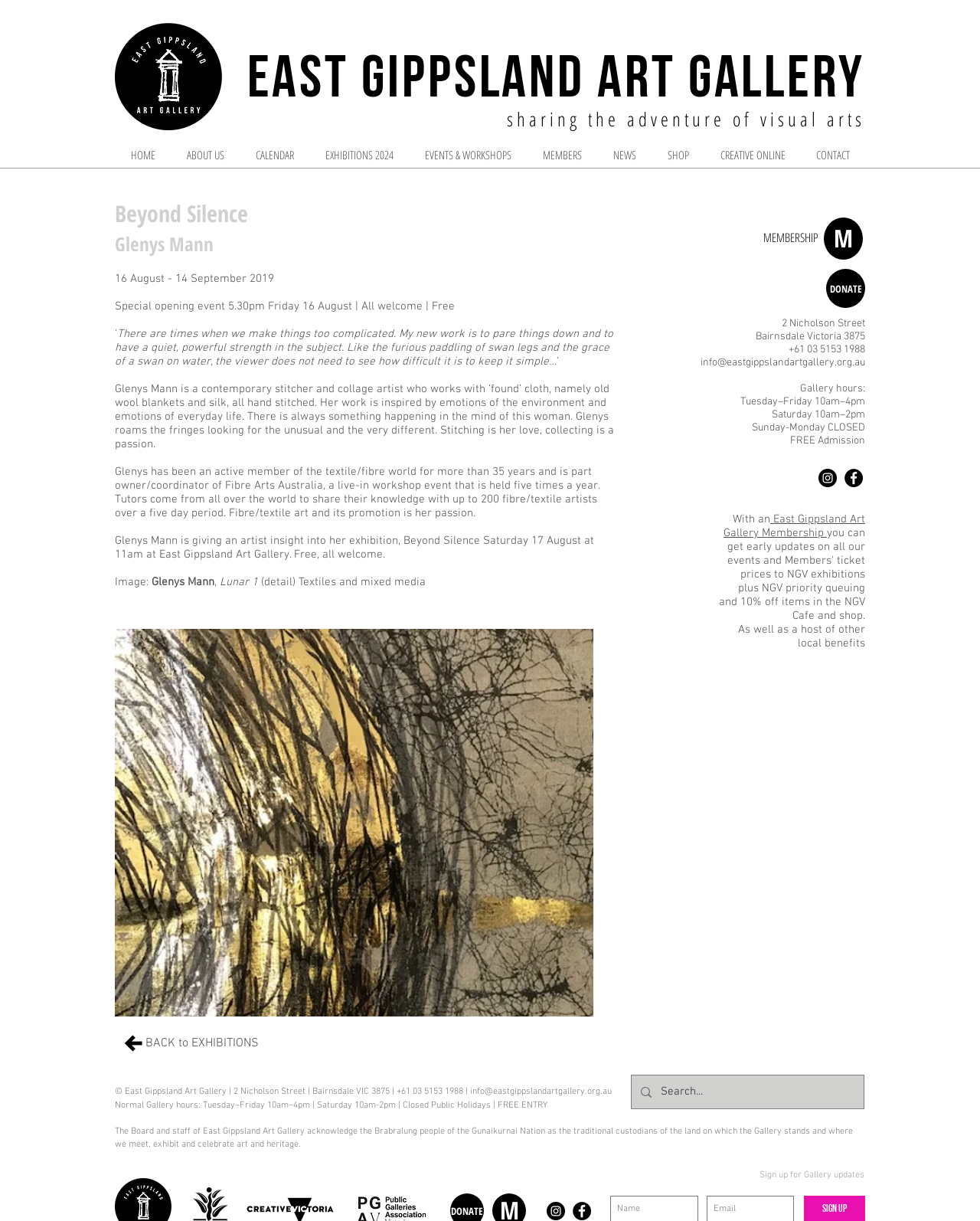What is the address of the art gallery? Look at the image and give a one-word or short phrase answer.

2 Nicholson Street, Bairnsdale VIC 3875